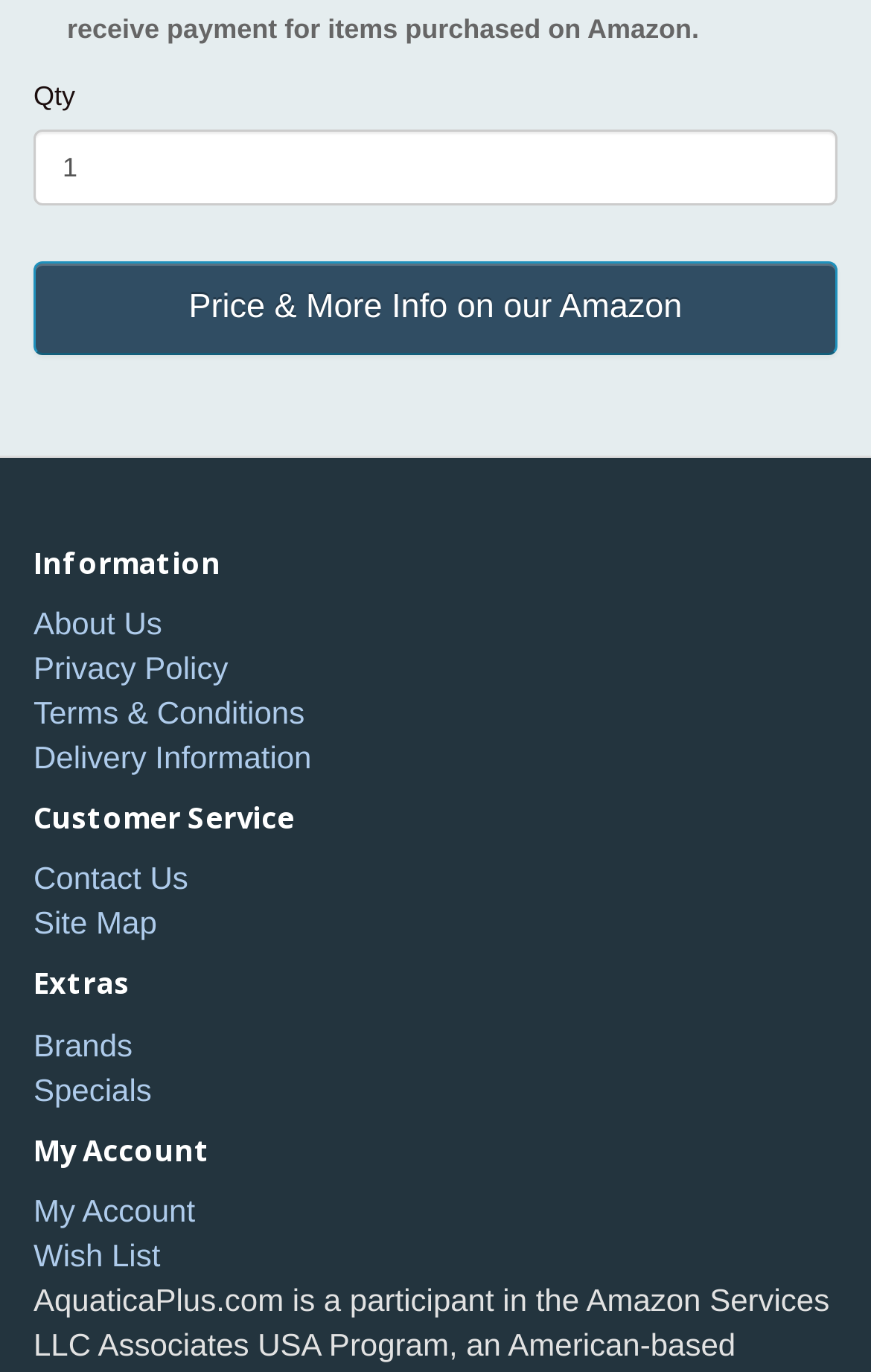Please determine the bounding box coordinates of the element's region to click in order to carry out the following instruction: "View about us page". The coordinates should be four float numbers between 0 and 1, i.e., [left, top, right, bottom].

[0.038, 0.441, 0.186, 0.467]